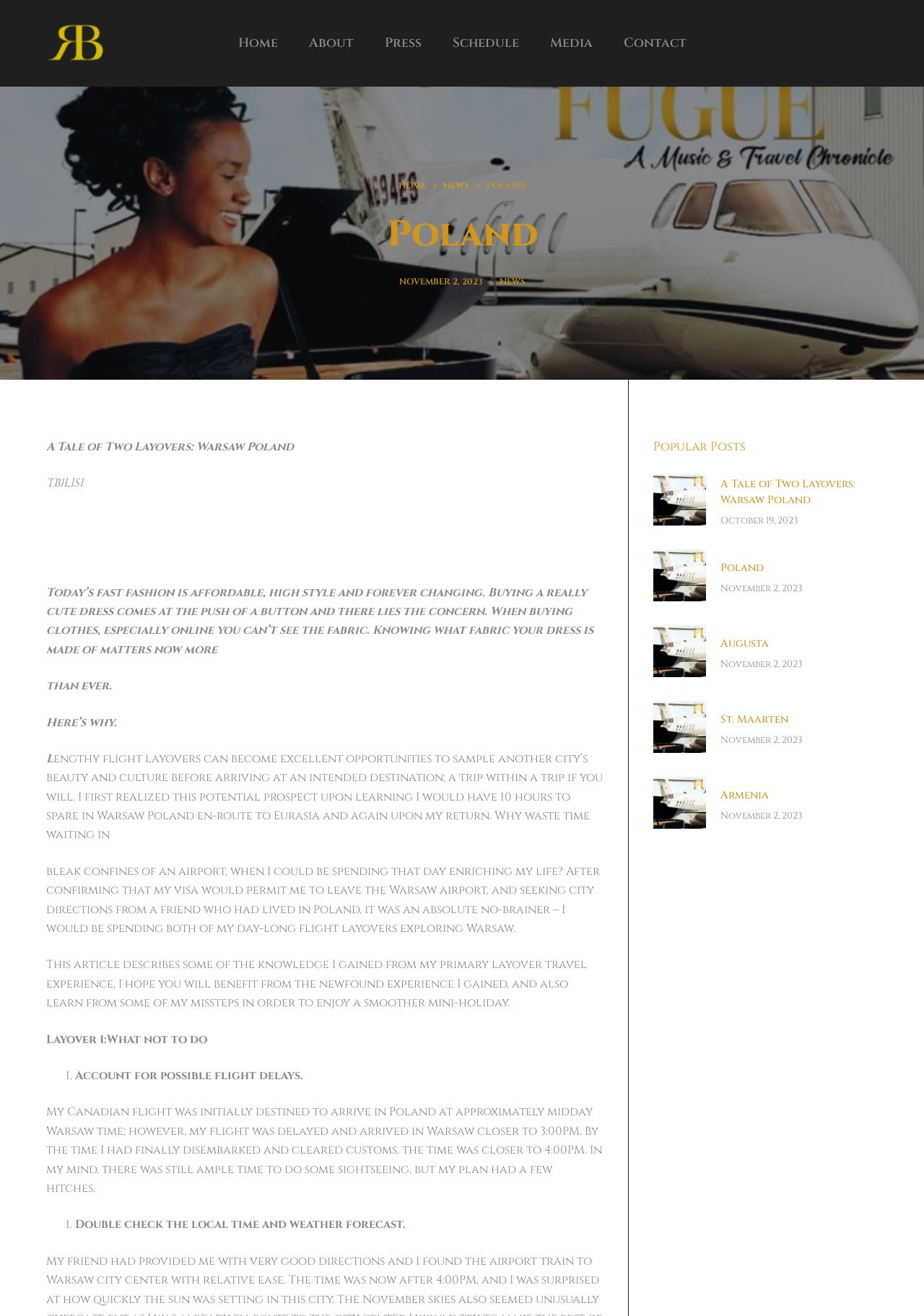What is the author's concern about fast fashion?
From the details in the image, provide a complete and detailed answer to the question.

The author's concern about fast fashion is mentioned in the static text element with the text 'Knowing what fabric your dress is made of matters now more than ever.' This implies that the author is concerned about not knowing the fabric of the dress when buying clothes, especially online.